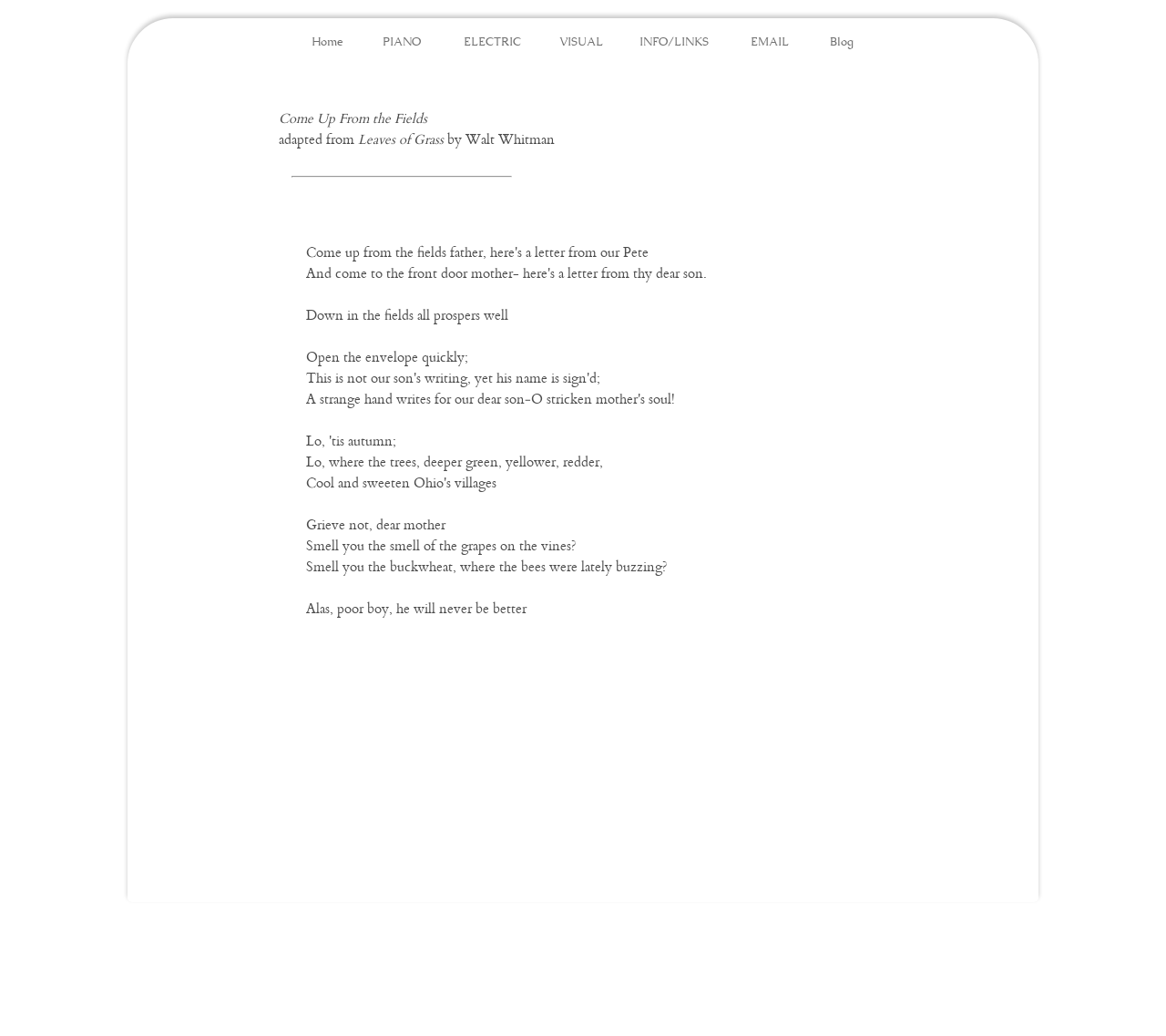Kindly respond to the following question with a single word or a brief phrase: 
What are the categories of music?

PIANO, ELECTRIC, VISUAL